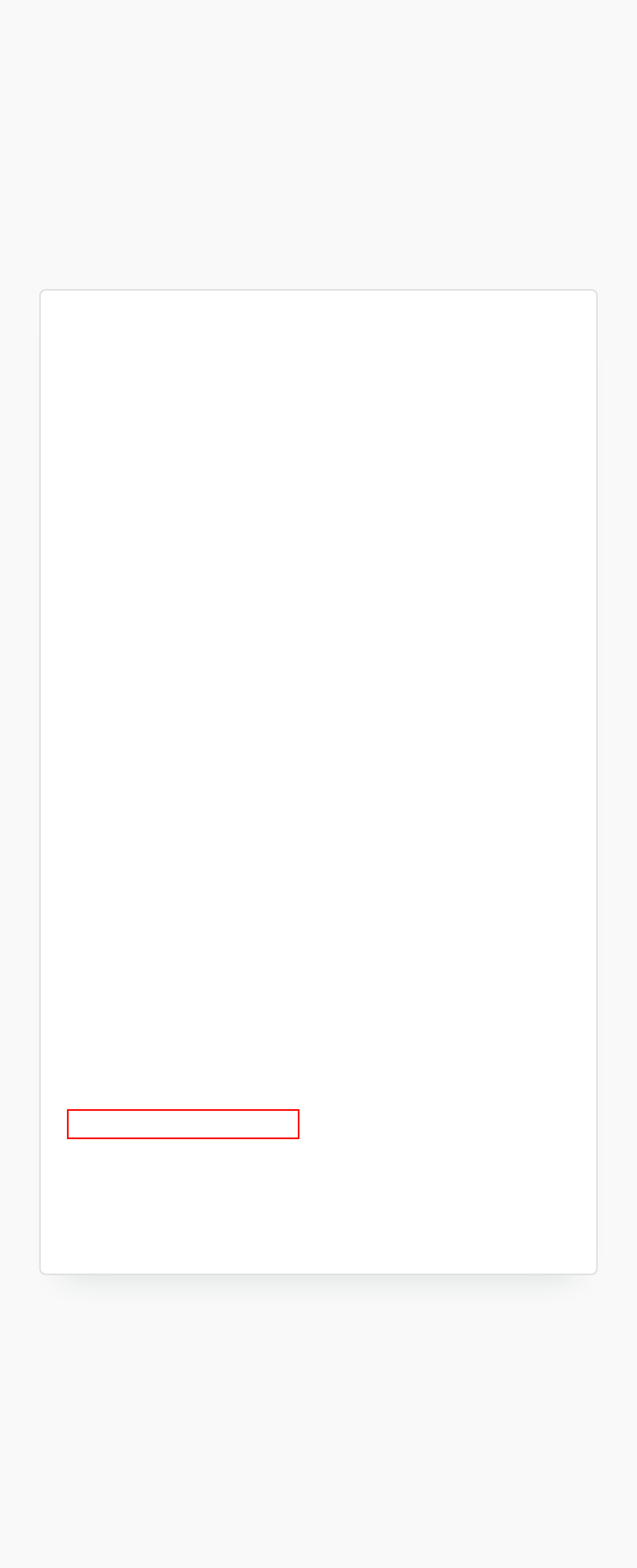You are presented with a screenshot of a webpage with a red bounding box. Select the webpage description that most closely matches the new webpage after clicking the element inside the red bounding box. The options are:
A. Uncategorized - Himalayan Talks
B. Major Vibhuti Shankar Dhoundiyal - Himalayan Talks
C. Veer Chandra Singh Garhwali (The Hero of Peshawar Revolt) - Himalayan Talks
D. THARU COMMUNITY - Himalayan Talks
E. THE MARTYR WHO NEVER DIED: RIFLEMAN JASWANT SINGH - Himalayan Talks
F. KASAR DEVI TEMPLE - Himalayan Talks
G. FAMOUS SWEETS OF UTTARAKHAND - Himalayan Talks
H. Himalayan Talks - All About Uttarakhand - Page 3

D